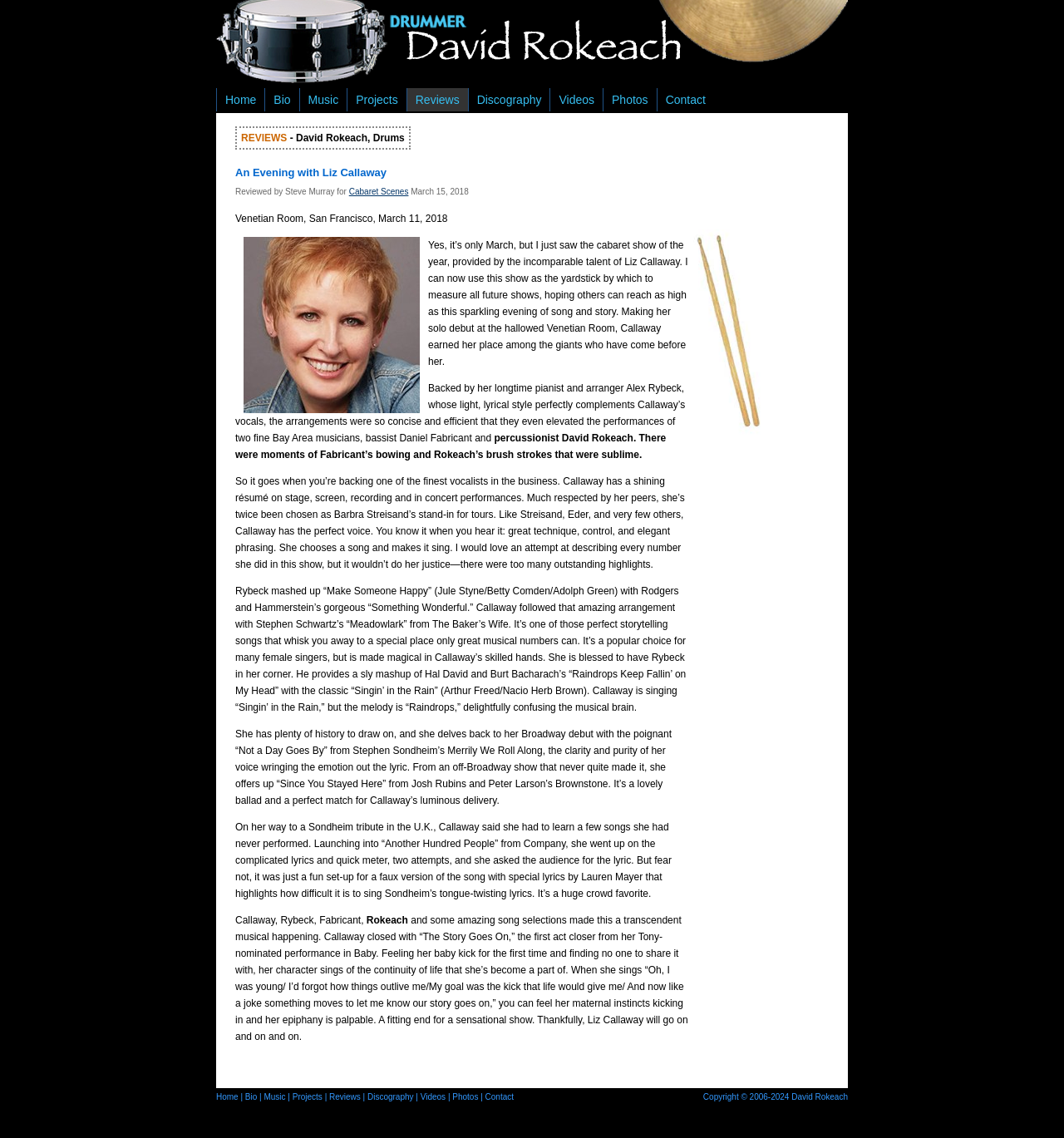Determine the bounding box coordinates for the region that must be clicked to execute the following instruction: "click on the link to go to the home page".

[0.203, 0.076, 0.249, 0.099]